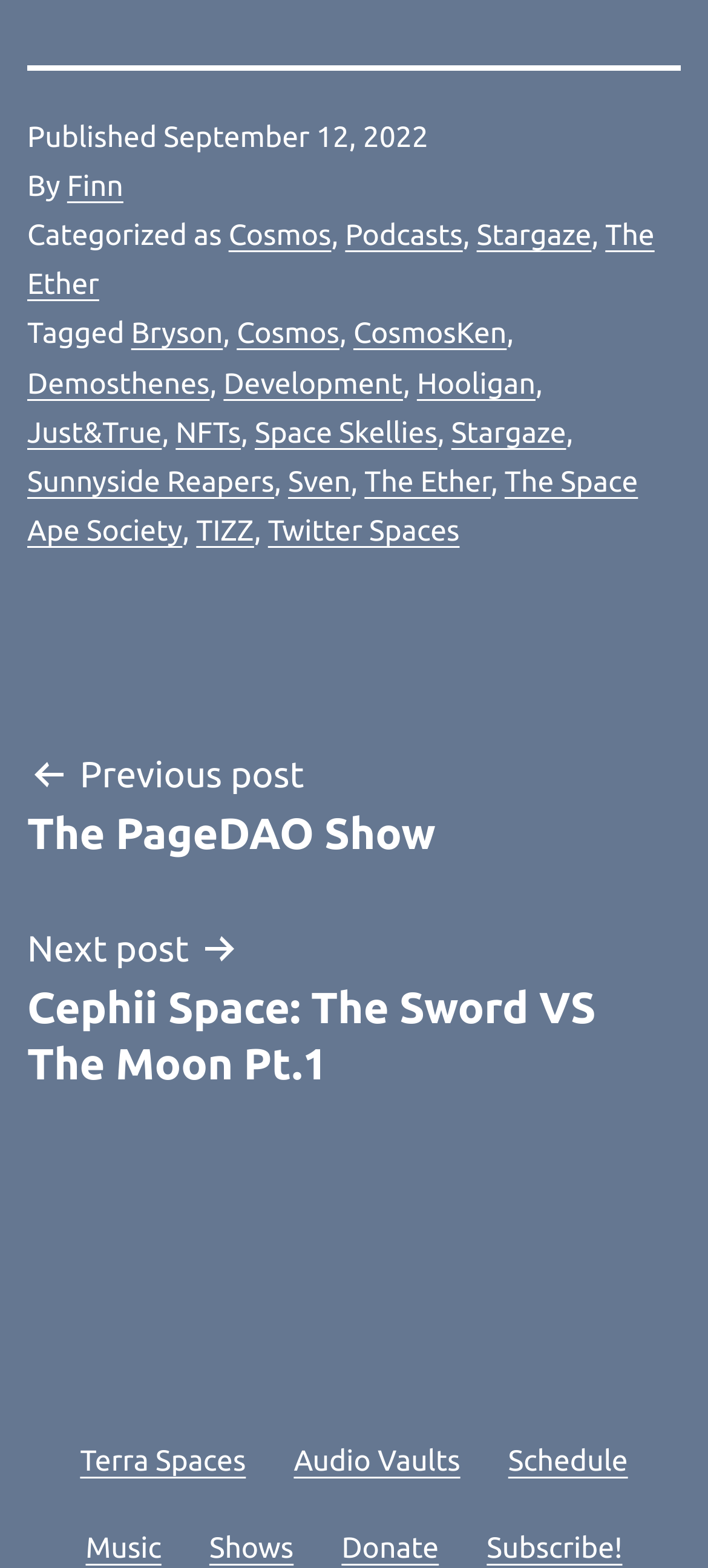From the element description: "The Ether", extract the bounding box coordinates of the UI element. The coordinates should be expressed as four float numbers between 0 and 1, in the order [left, top, right, bottom].

[0.038, 0.14, 0.925, 0.192]